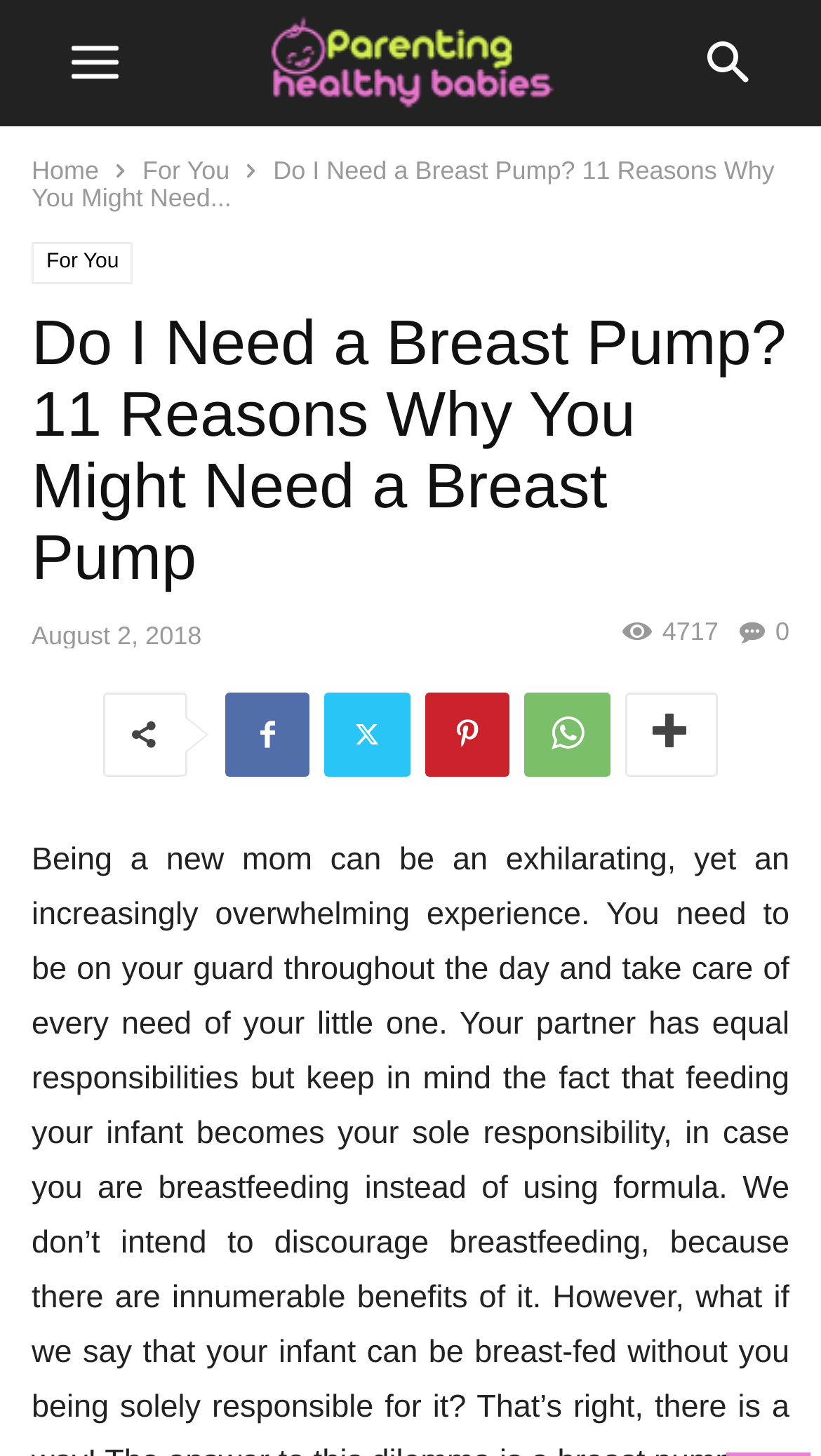Please specify the bounding box coordinates in the format (top-left x, top-left y, bottom-right x, bottom-right y), with values ranging from 0 to 1. Identify the bounding box for the UI component described as follows: For You

[0.174, 0.107, 0.28, 0.127]